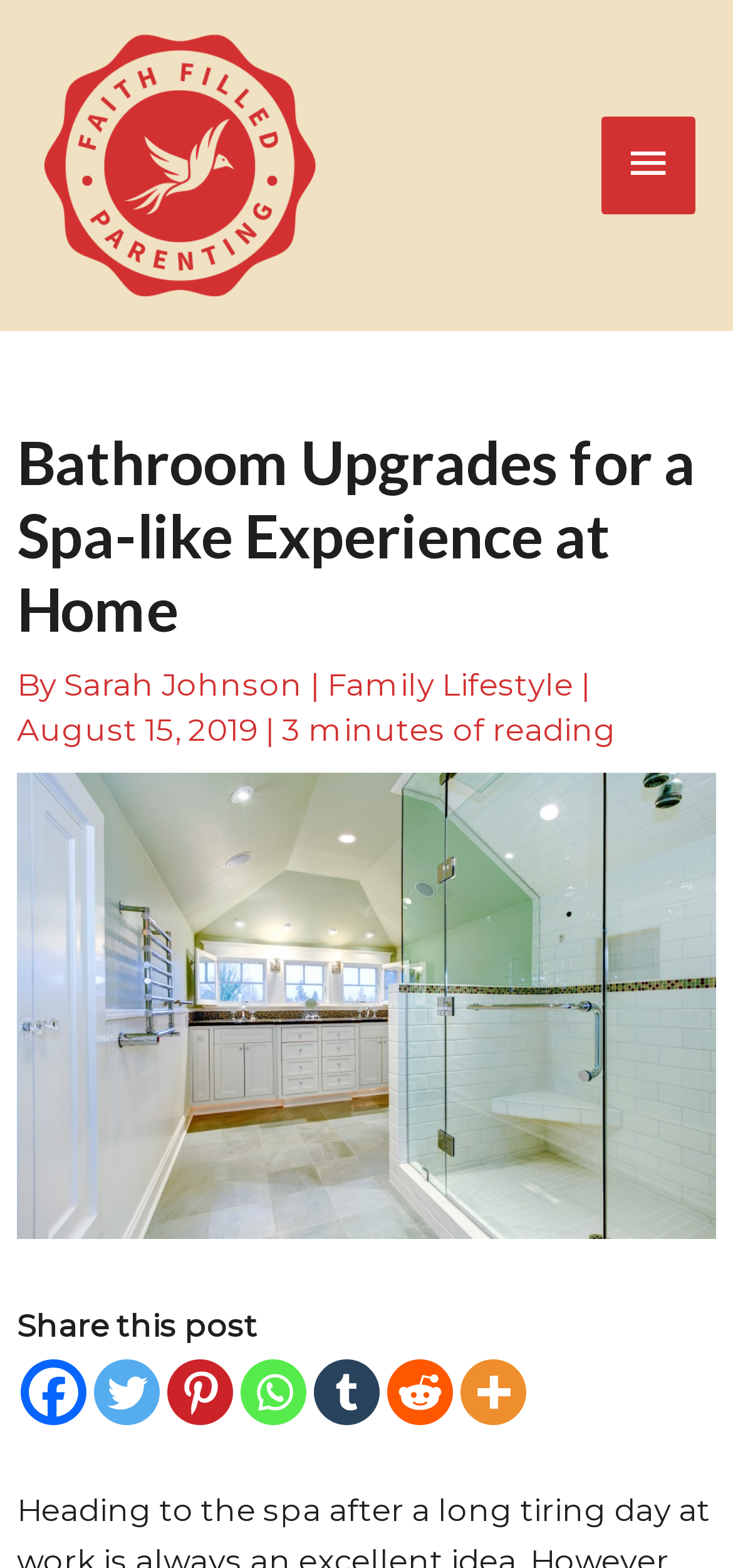Can you give a detailed response to the following question using the information from the image? What is the category of the article?

I found the category of the article by looking at the text following the '|' symbol, which is often used to separate categories or tags. The text '| Family Lifestyle' is located at coordinates [0.446, 0.424, 0.782, 0.448], indicating that the article belongs to the 'Family Lifestyle' category.